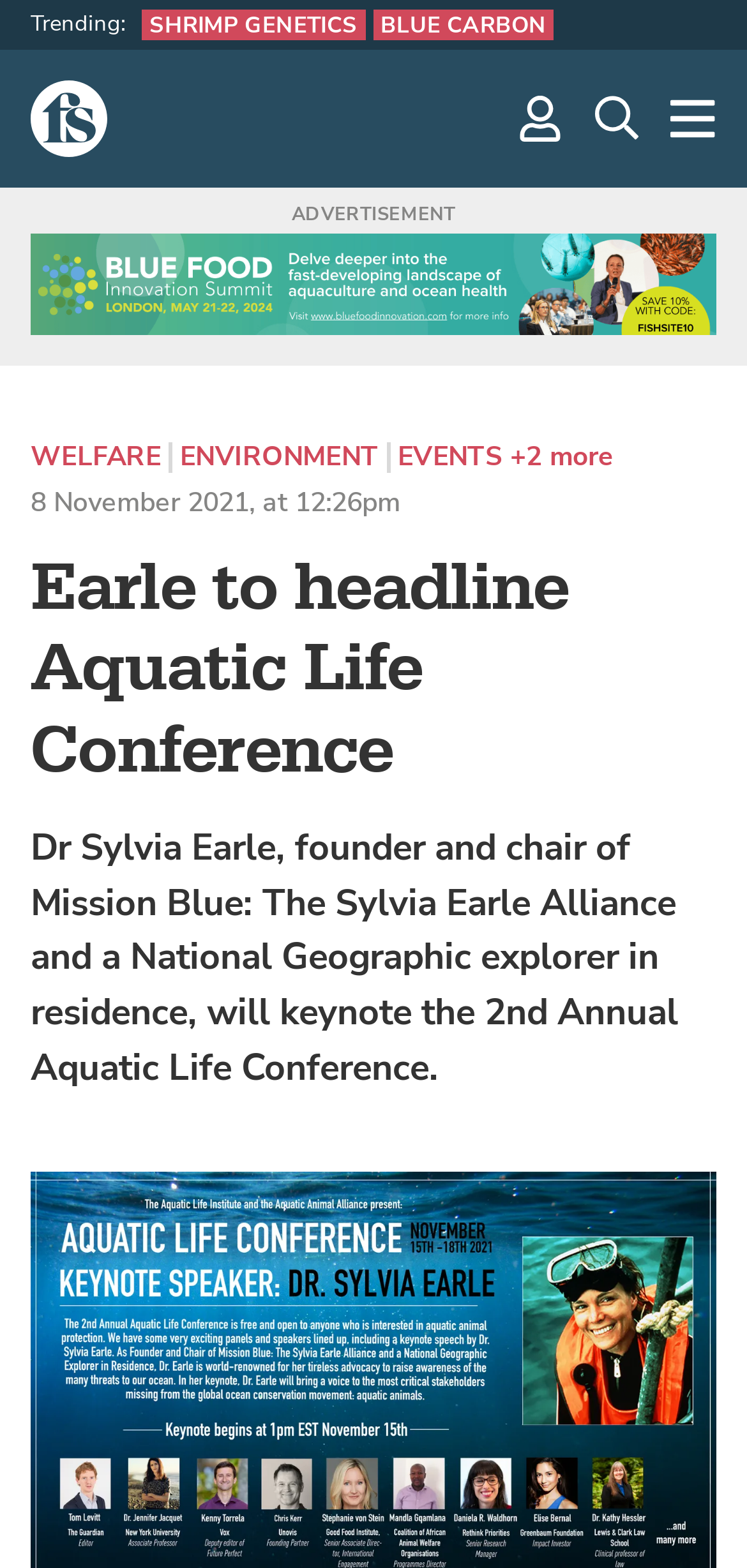Please determine the bounding box coordinates of the element to click in order to execute the following instruction: "Read more about Earle to headline Aquatic Life Conference". The coordinates should be four float numbers between 0 and 1, specified as [left, top, right, bottom].

[0.041, 0.349, 0.959, 0.504]